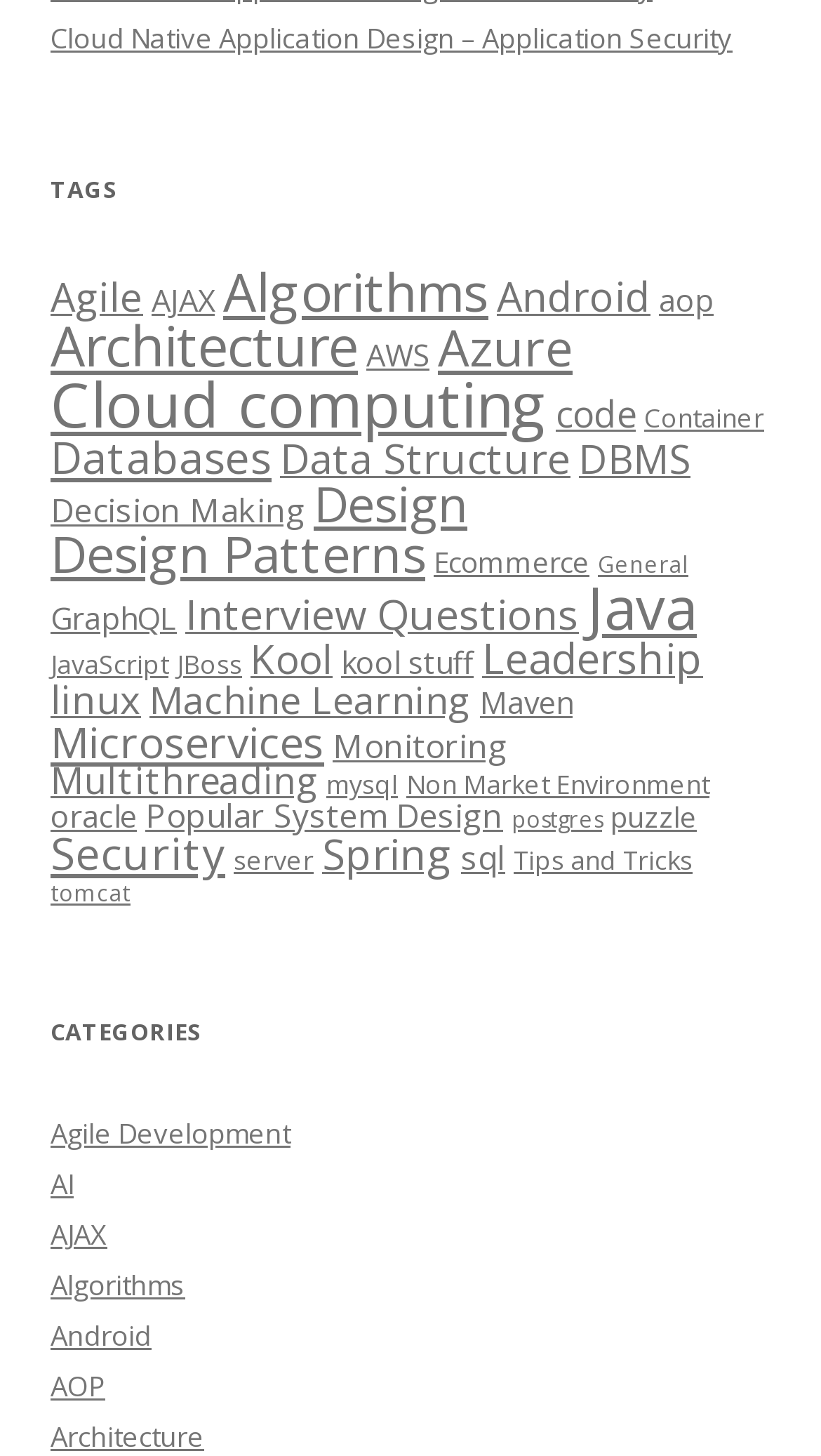Use a single word or phrase to answer the following:
What is the topic with the most items?

Cloud computing